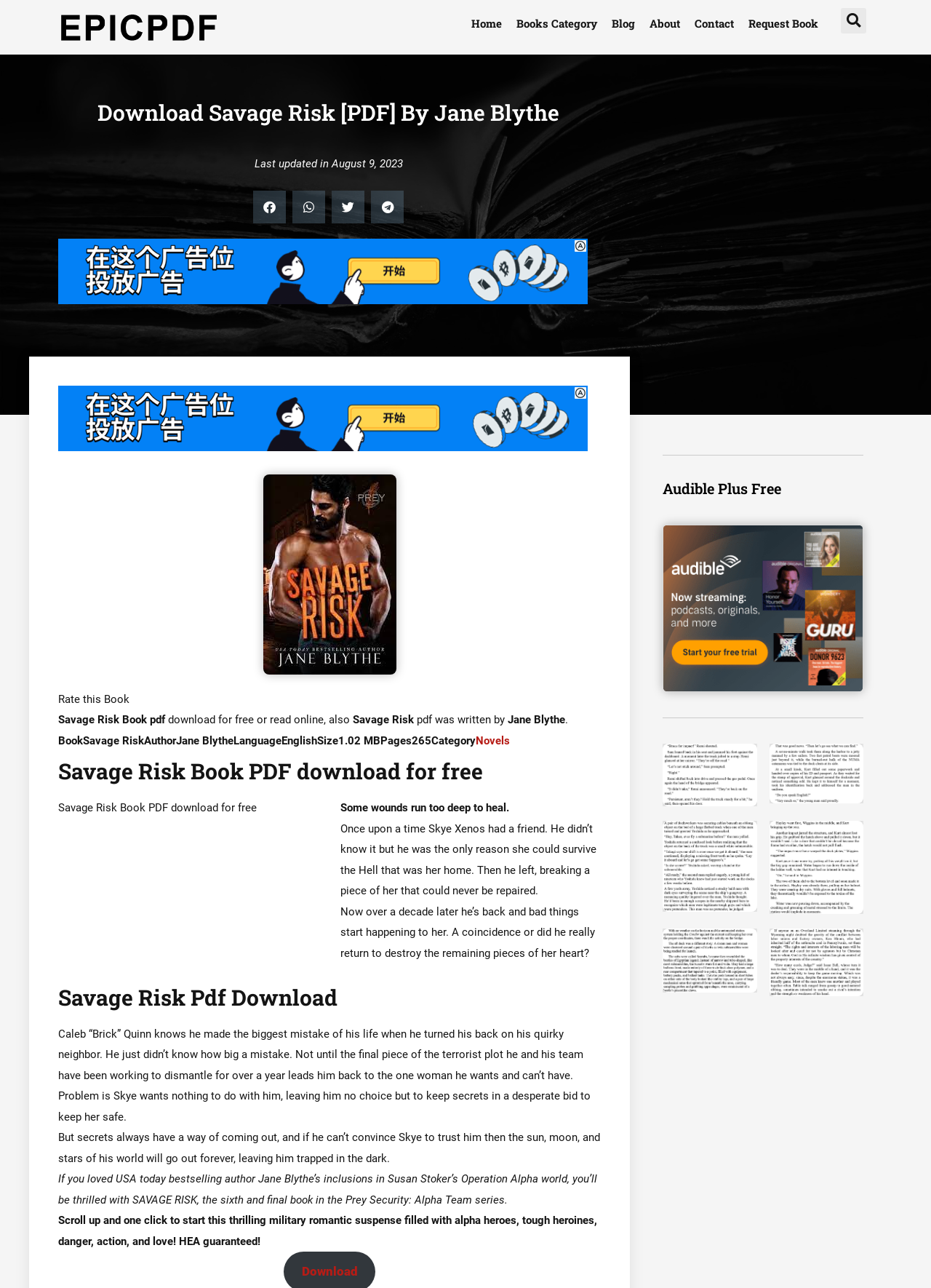Can you give a comprehensive explanation to the question given the content of the image?
Who is the author of the book?

The author of the book can be found in the StaticText 'Savage Risk pdf was written by Jane Blythe' and also in the heading 'Savage Risk Book PDF download for free'.